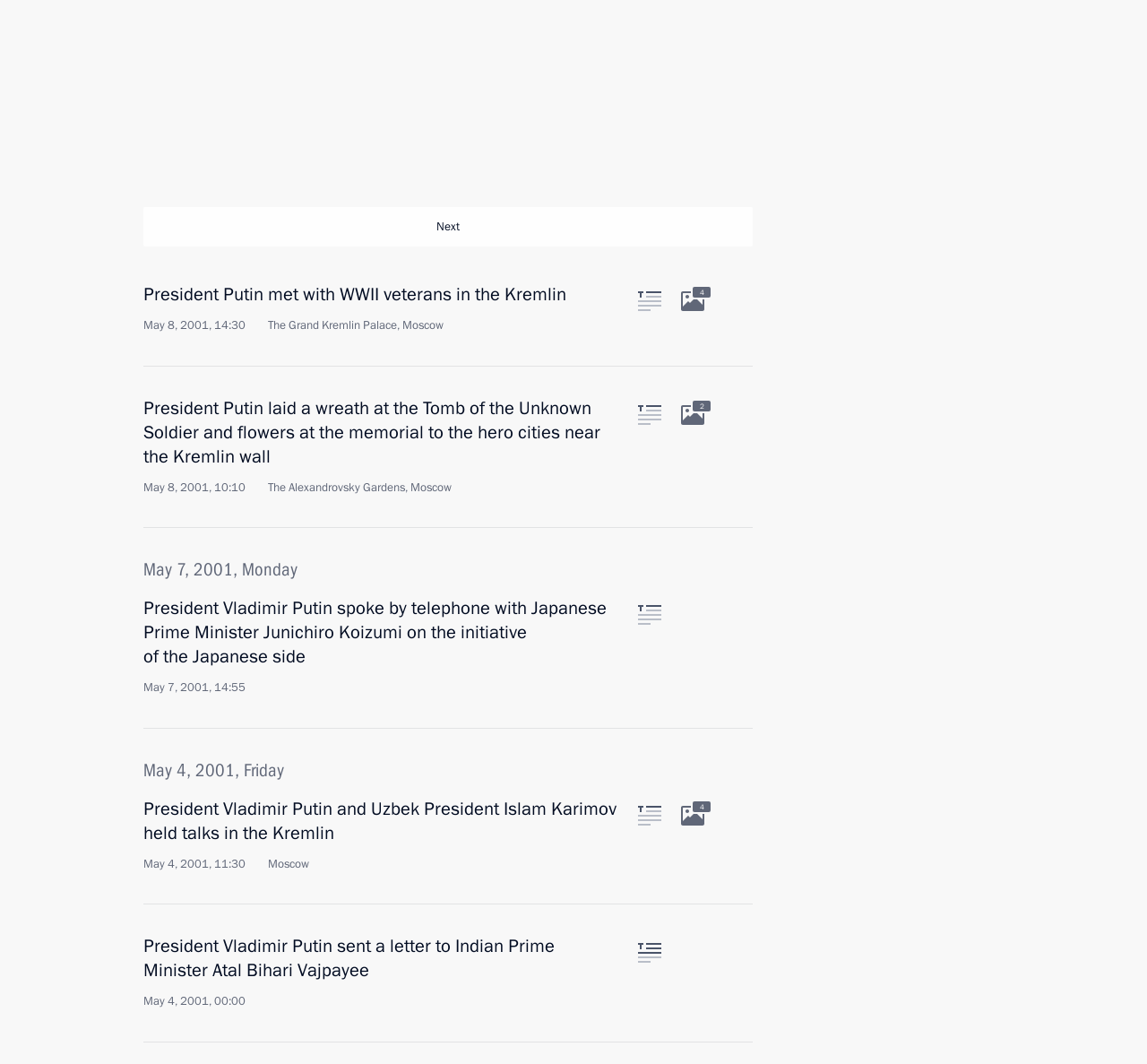How many links are there in the main menu?
Give a detailed response to the question by analyzing the screenshot.

I counted the number of links in the main menu by looking at the navigation element with the text 'Main menu'. It has 7 child links, which are 'Events', 'Structure', 'Videos and Photos', 'Documents', 'Contacts', 'Search', and 'Portal Menu'.